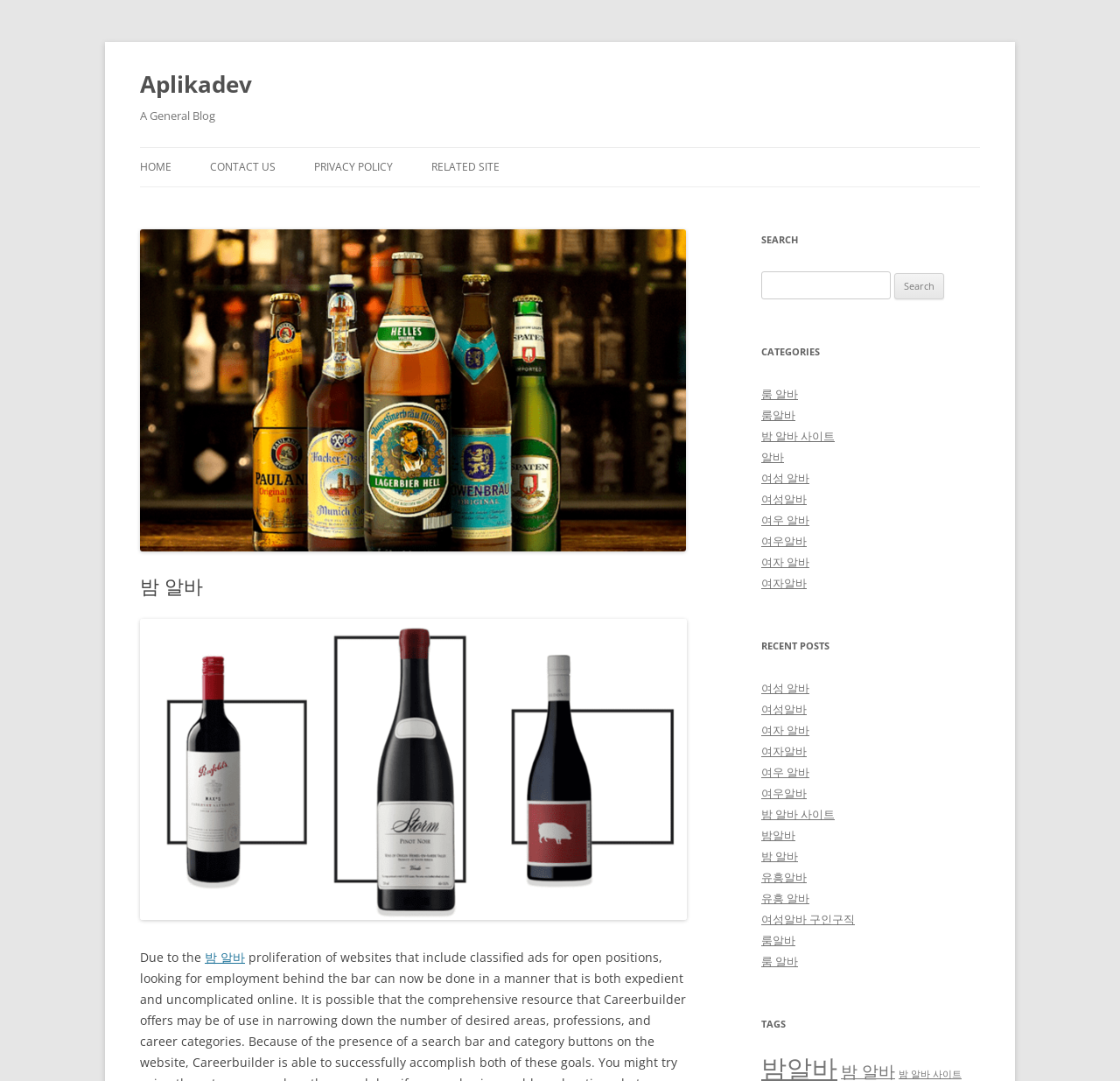Generate a detailed explanation of the webpage's features and information.

This webpage is about 밤 알바 (night part-time job) and appears to be a blog or job search platform. At the top, there is a heading "Aplikadev" and a link with the same name, which is likely the website's title or logo. Below it, there is a heading "A General Blog" and a link to skip to the content.

The main navigation menu is located at the top, with links to "HOME", "CONTACT US", "PRIVACY POLICY", and "RELATED SITE". The "RELATED SITE" link has a dropdown menu with a heading "밤 알바" and a link to "Due to the 밤 알바 proliferation of websites that include classified ads for open positions, looking for employment behind the bar can now be".

On the right side of the page, there is a search bar with a heading "SEARCH" and a textbox to input search queries. Below the search bar, there are headings for "CATEGORIES", "RECENT POSTS", and "TAGS". The "CATEGORIES" section has several links to different categories, such as "룸 알바", "여성 알바", and "밤 알바 사이트". The "RECENT POSTS" section has multiple links to recent posts, with titles similar to the categories. The "TAGS" section has a single link to "밤 알바 사이트" with a count of 1 item.

Overall, the webpage appears to be a platform for searching and browsing part-time job listings, with a focus on 밤 알바.